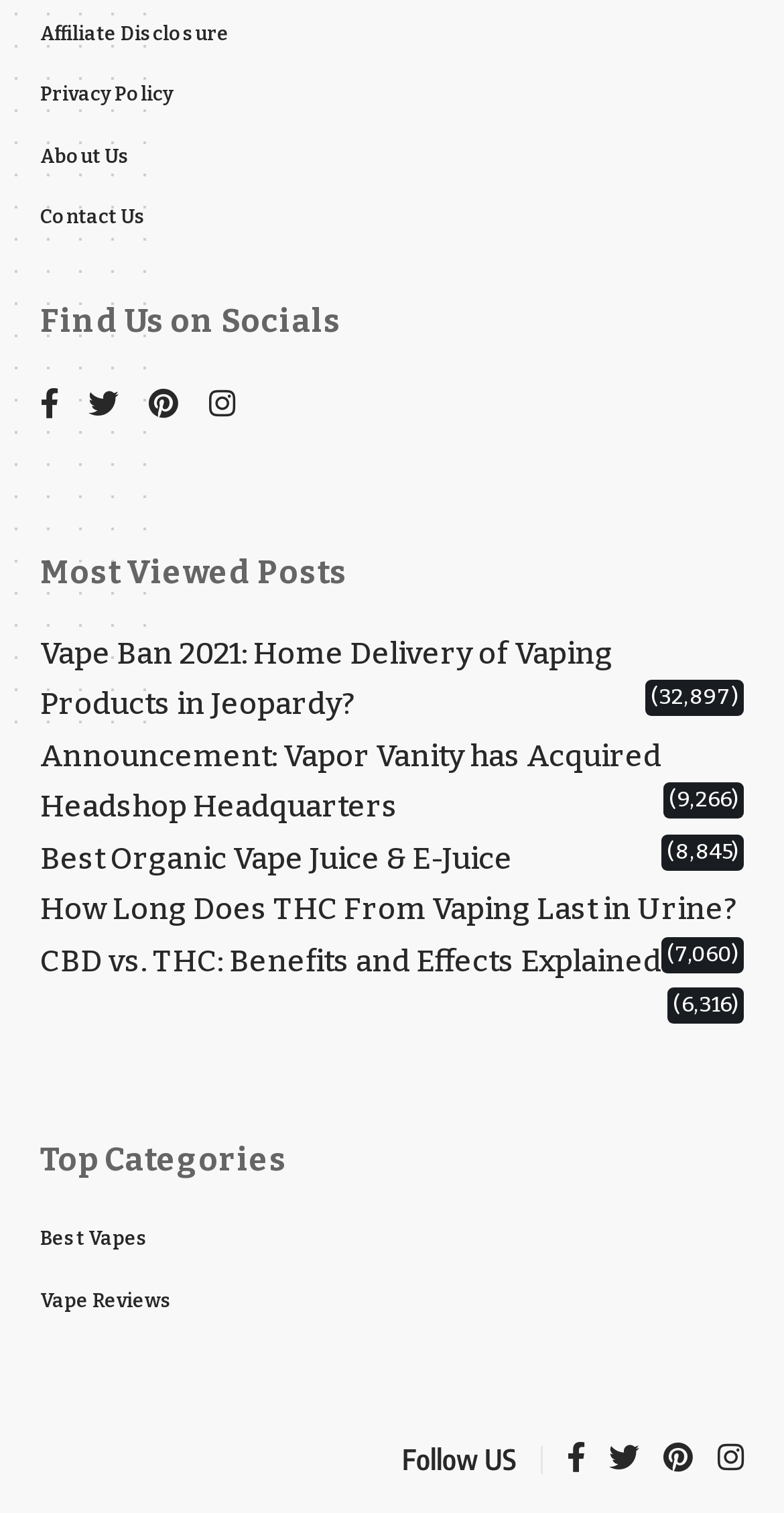What is the name of the website?
Please provide a single word or phrase as the answer based on the screenshot.

Vapor Vanity